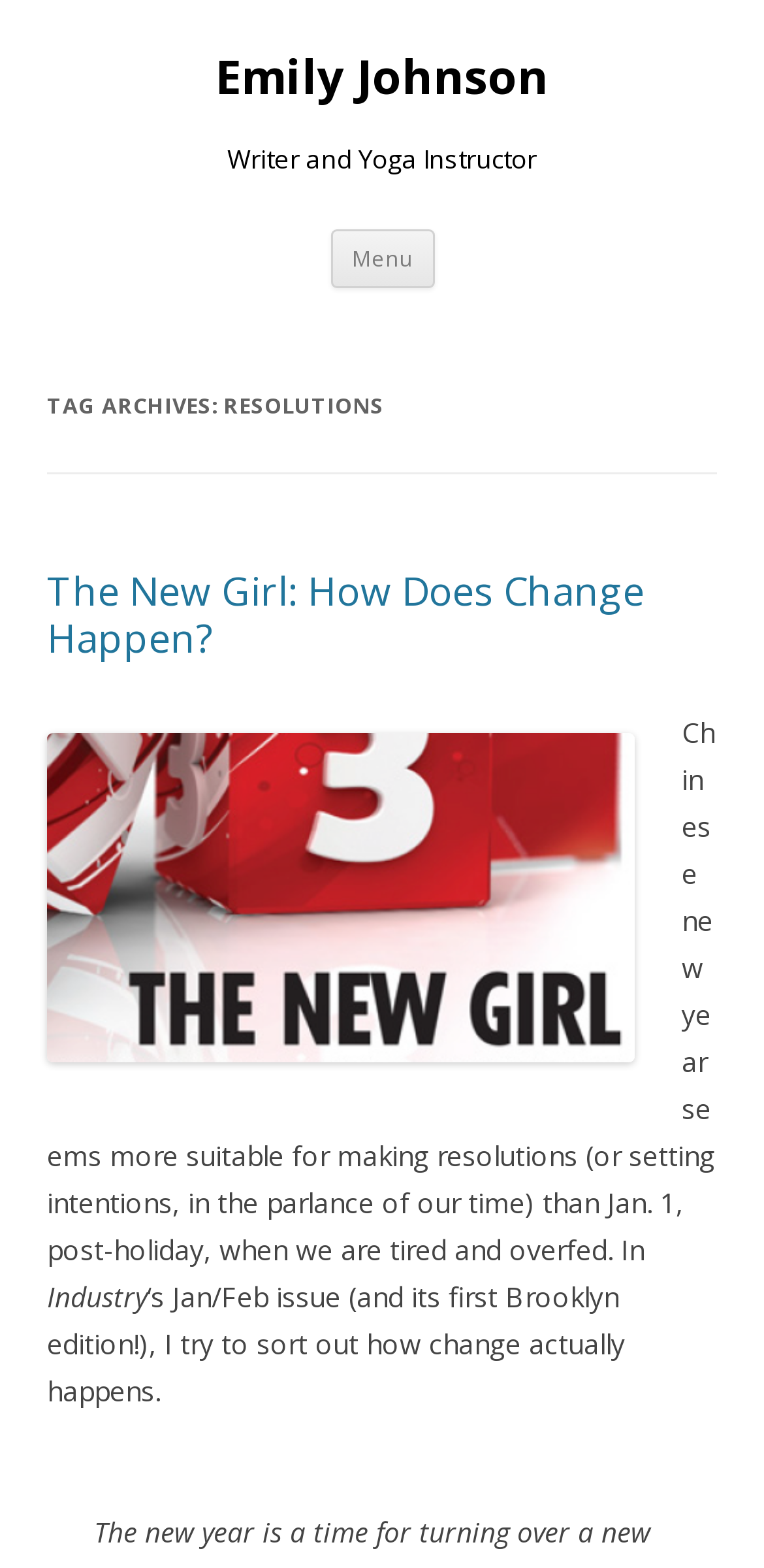What is the profession of Emily Johnson?
Based on the screenshot, provide a one-word or short-phrase response.

Writer and Yoga Instructor